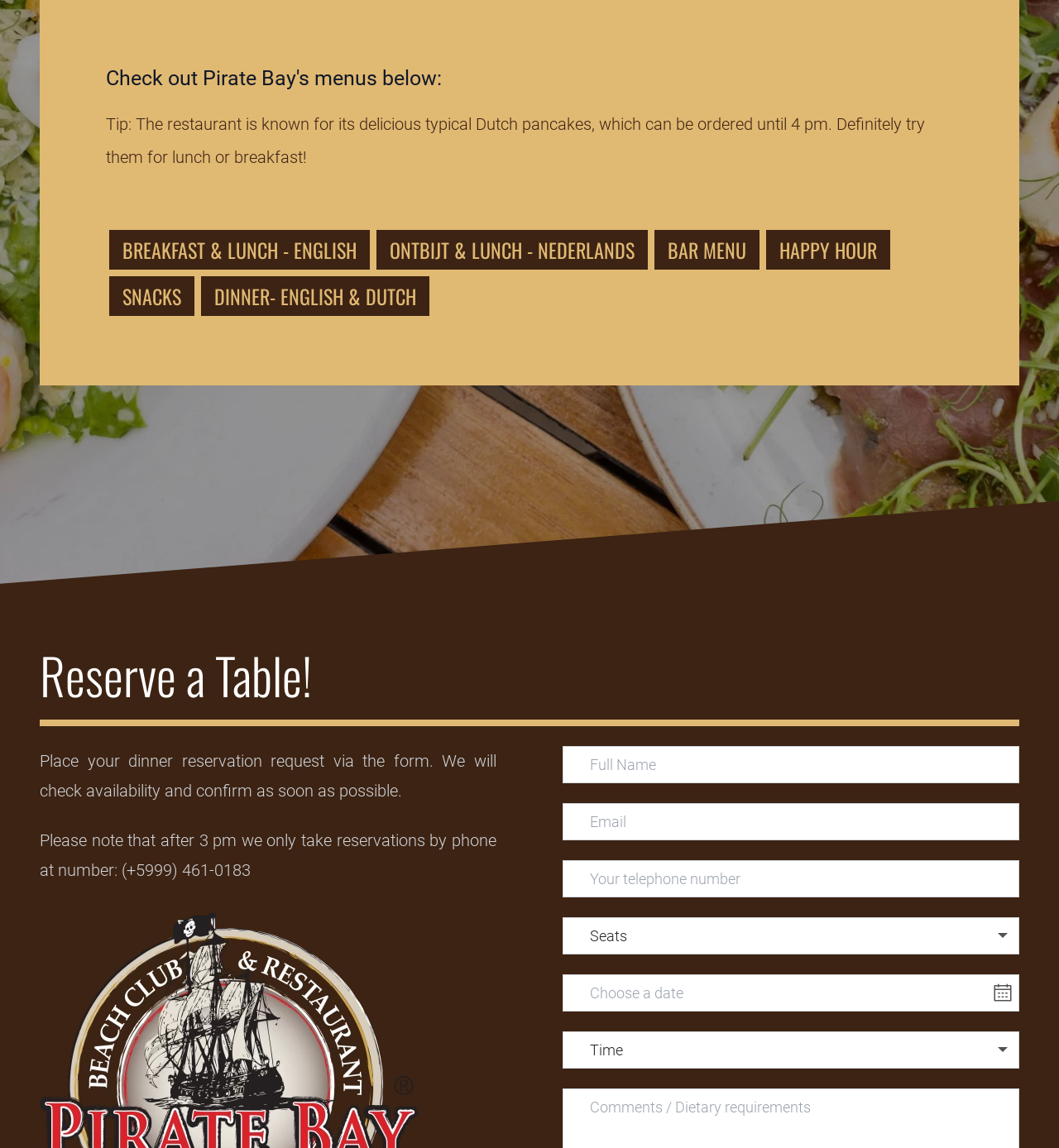Identify the bounding box coordinates of the region that should be clicked to execute the following instruction: "View Our Blog".

None